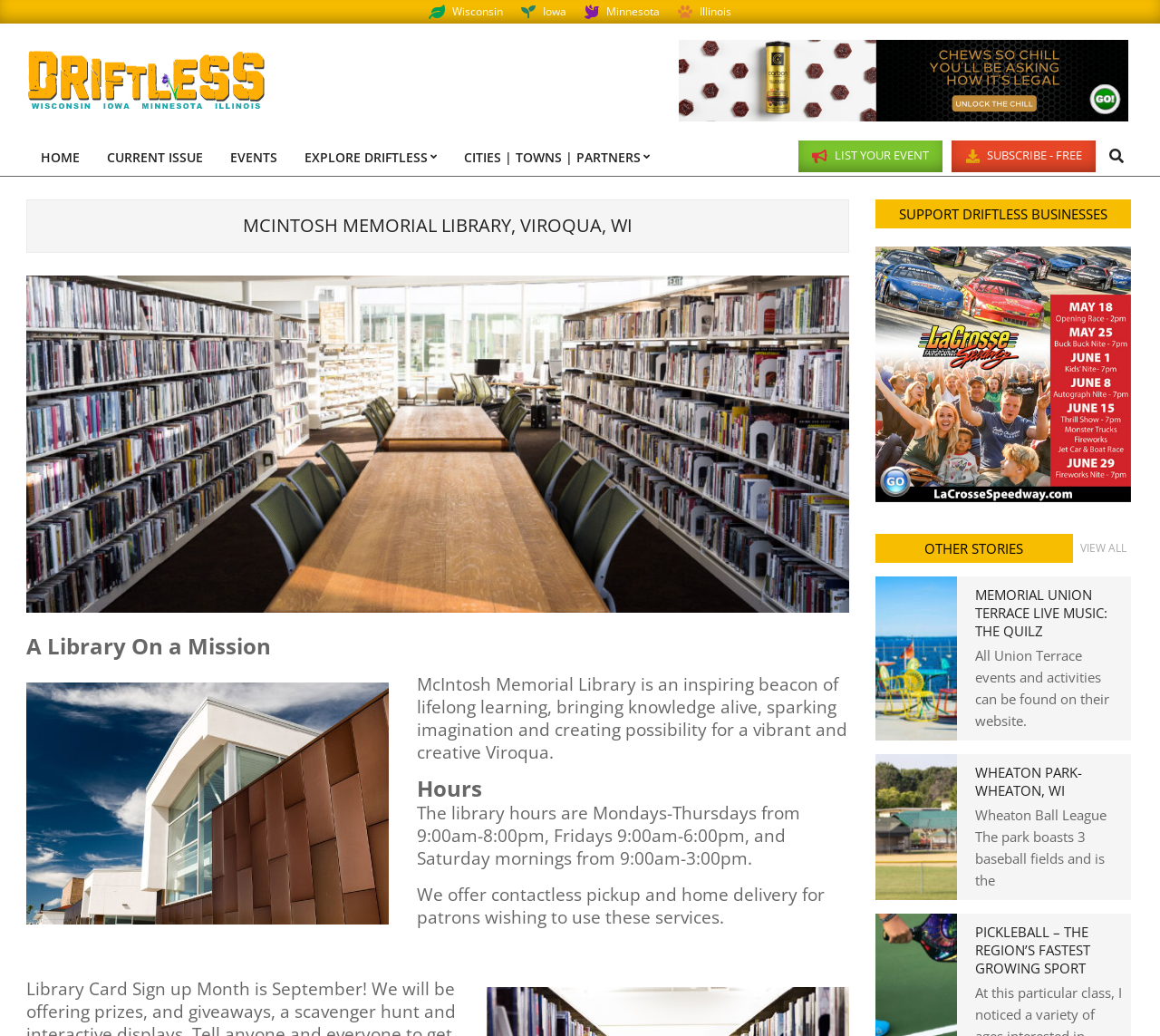Find the bounding box coordinates of the area that needs to be clicked in order to achieve the following instruction: "Explore 'Driftless Area Magazine'". The coordinates should be specified as four float numbers between 0 and 1, i.e., [left, top, right, bottom].

[0.023, 0.049, 0.228, 0.106]